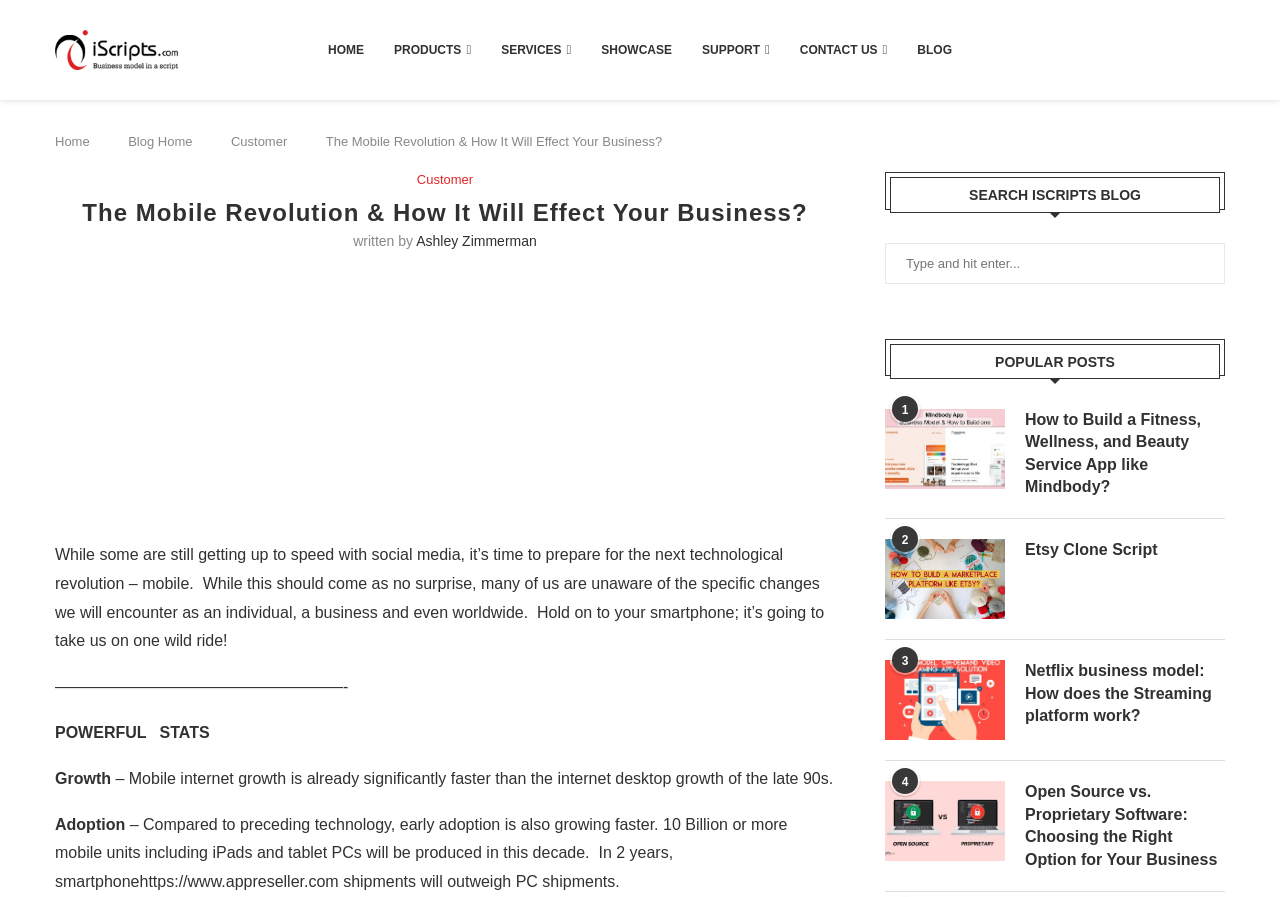How many popular posts are listed?
Please answer using one word or phrase, based on the screenshot.

4